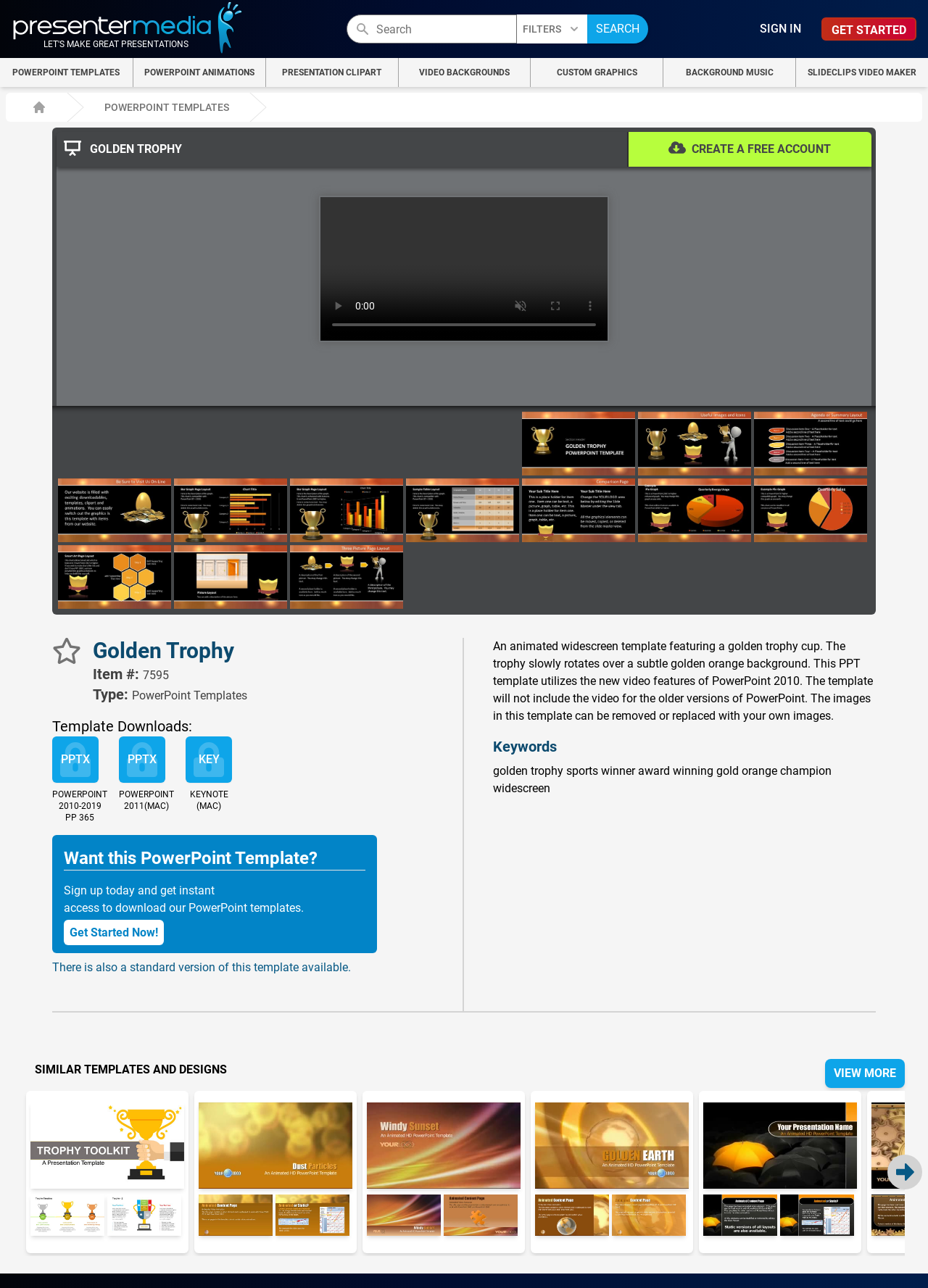Determine the bounding box coordinates of the section to be clicked to follow the instruction: "Play the video". The coordinates should be given as four float numbers between 0 and 1, formatted as [left, top, right, bottom].

[0.345, 0.224, 0.383, 0.251]